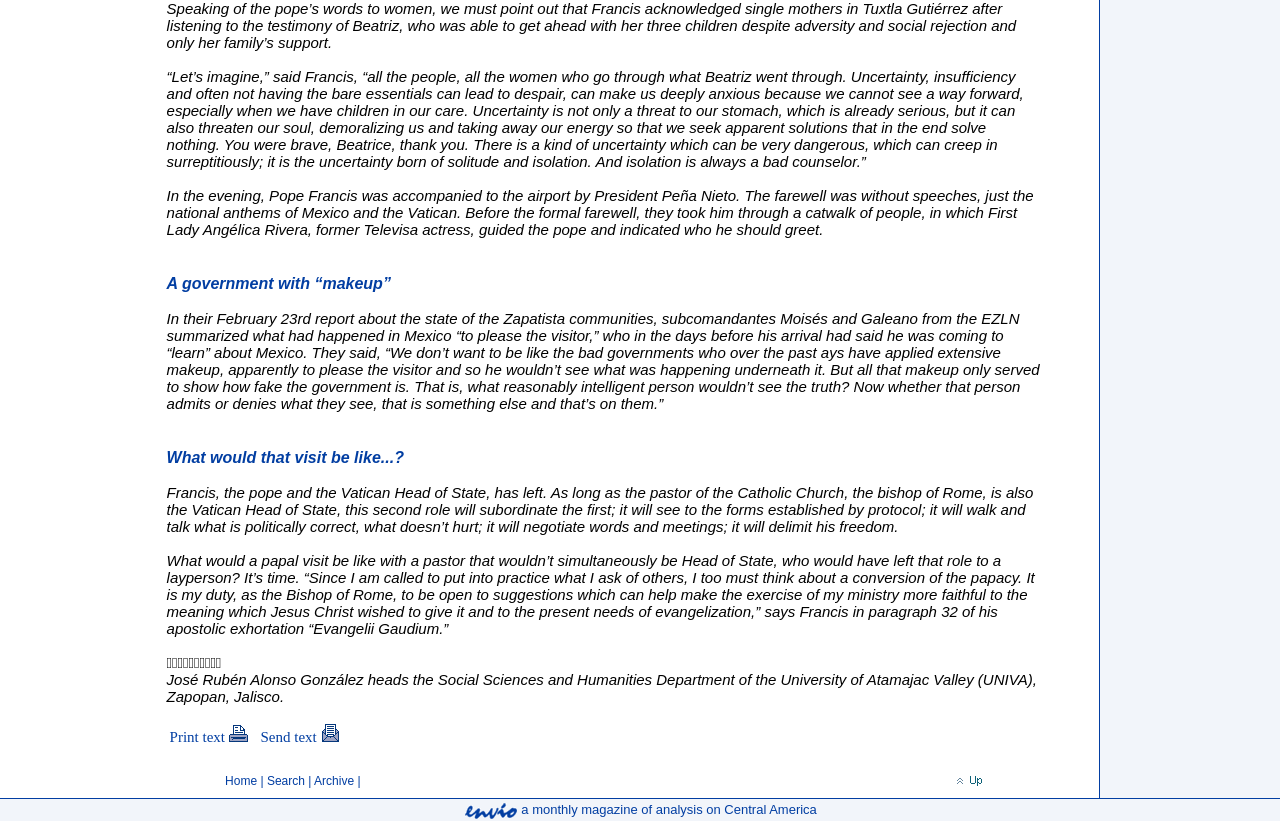What is the name of the university mentioned?
Offer a detailed and exhaustive answer to the question.

The university mentioned is the University of Atamajac Valley (UNIVA), located in Zapopan, Jalisco, where José Rubén Alonso González heads the Social Sciences and Humanities Department.